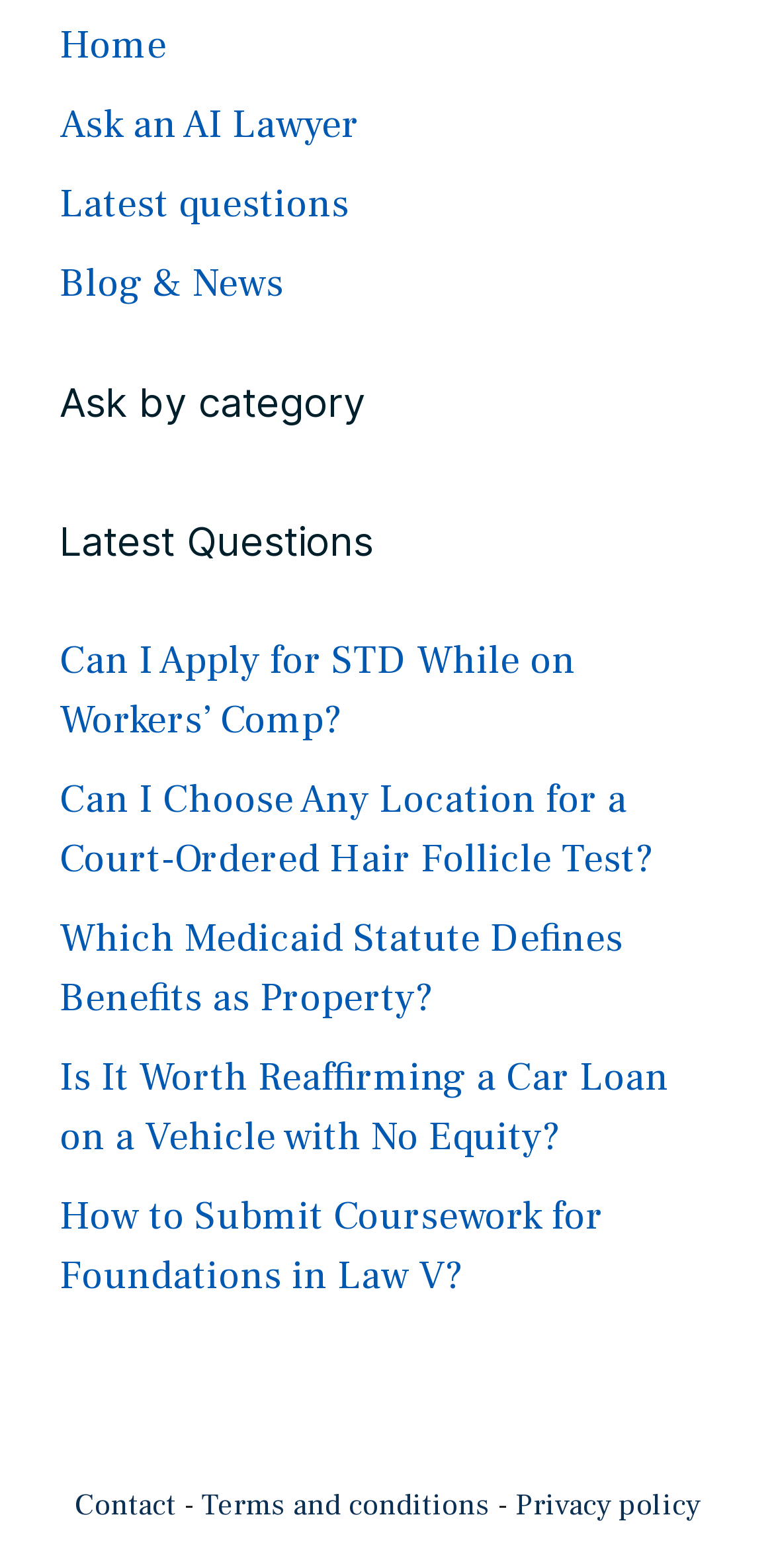Can you find the bounding box coordinates for the element that needs to be clicked to execute this instruction: "Click on 'Home'"? The coordinates should be given as four float numbers between 0 and 1, i.e., [left, top, right, bottom].

[0.077, 0.012, 0.215, 0.045]